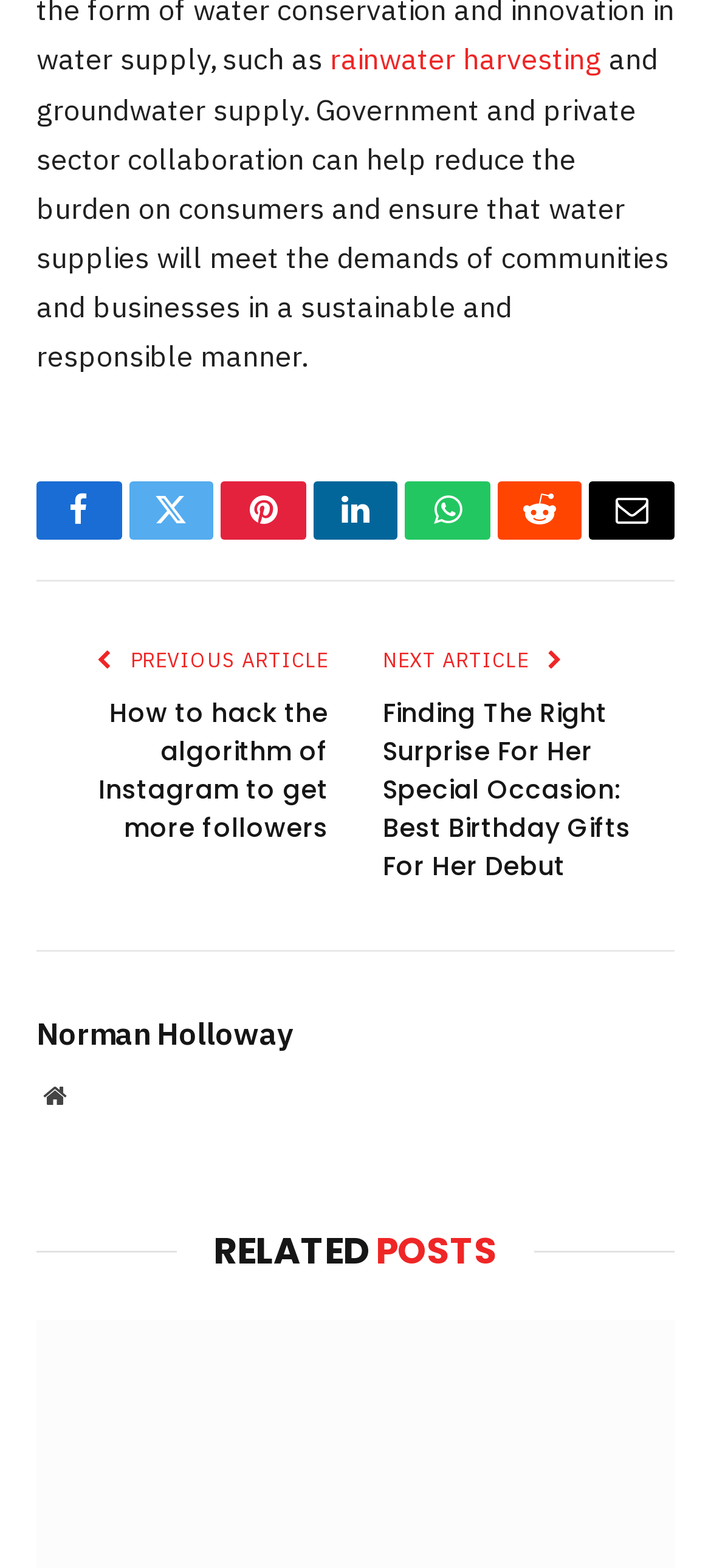Answer the question with a single word or phrase: 
How many social media links are there?

7